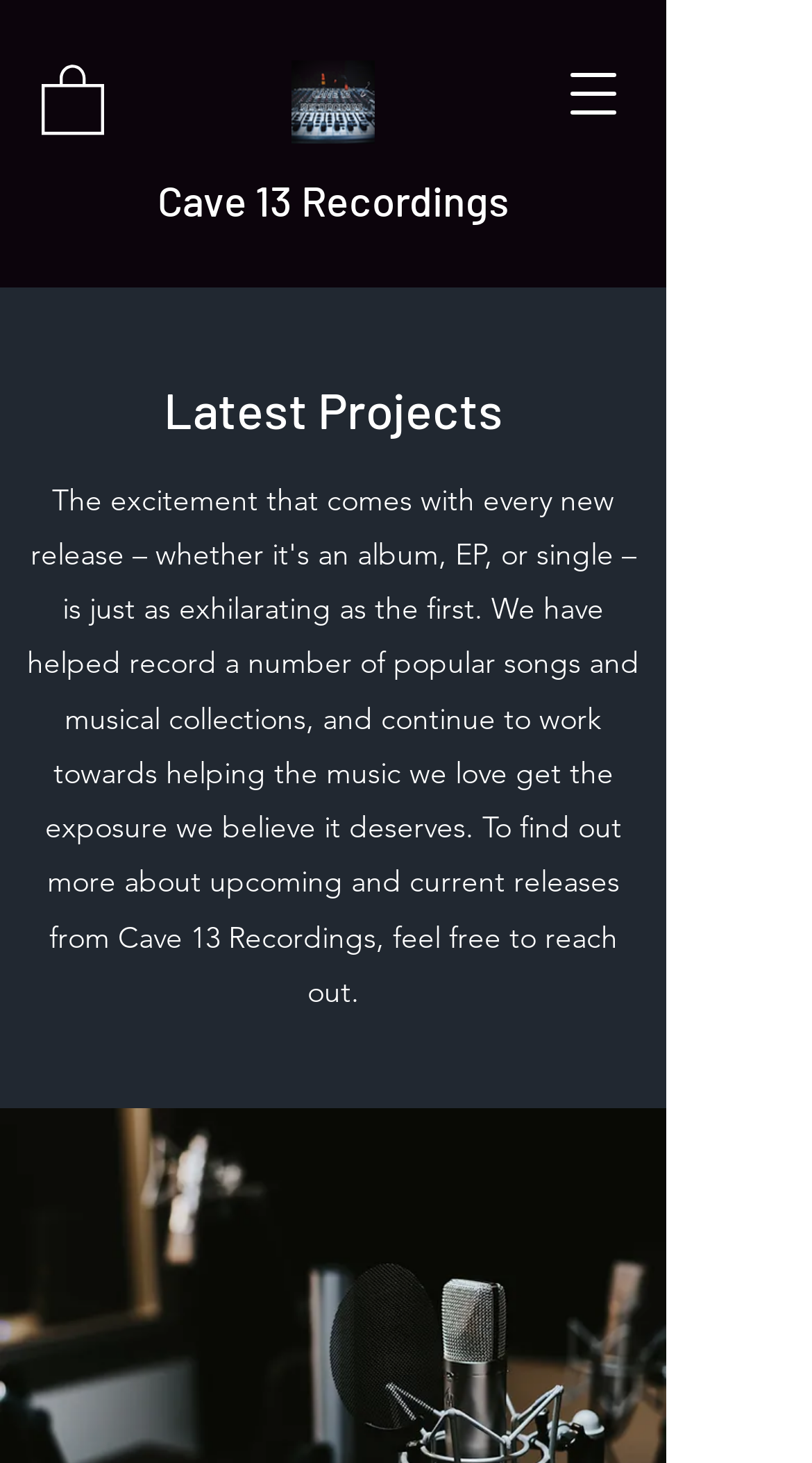Answer in one word or a short phrase: 
Is the navigation menu currently open?

No